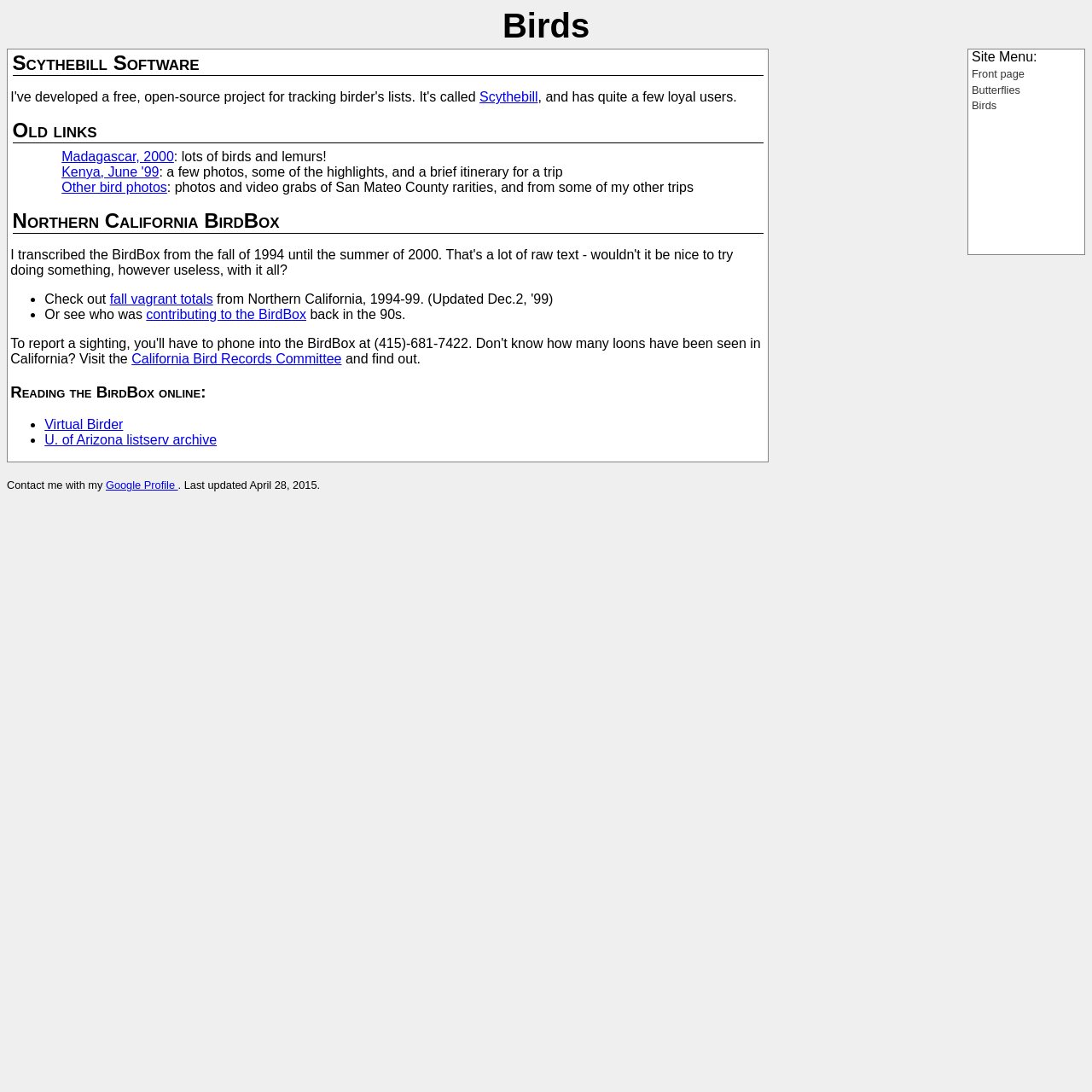What is the name of the software mentioned?
Answer the question in a detailed and comprehensive manner.

The name of the software mentioned is Scythebill, which is found in the heading 'Scythebill Software' and also as a link 'Scythebill'.